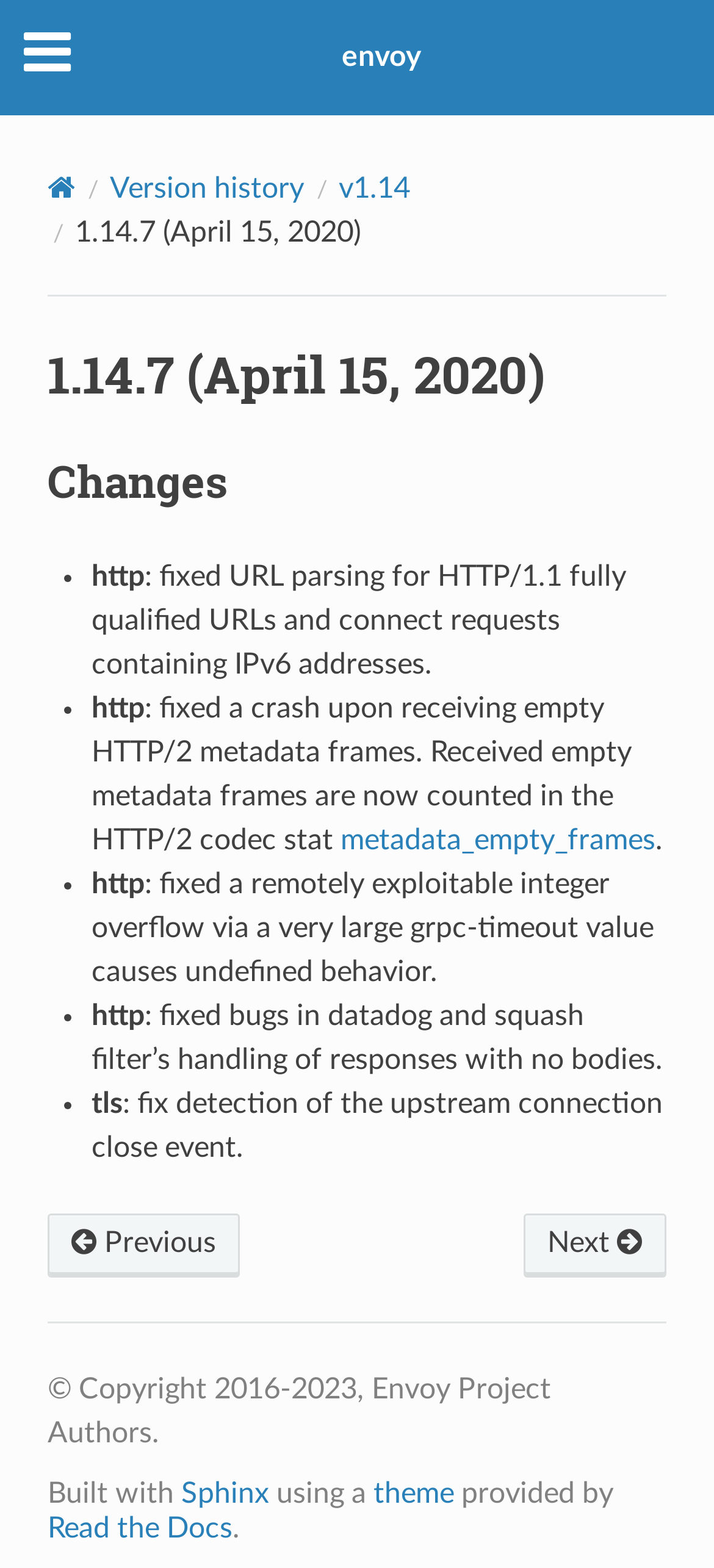Identify the bounding box coordinates necessary to click and complete the given instruction: "Check the 'metadata_empty_frames' link".

[0.477, 0.526, 0.918, 0.545]